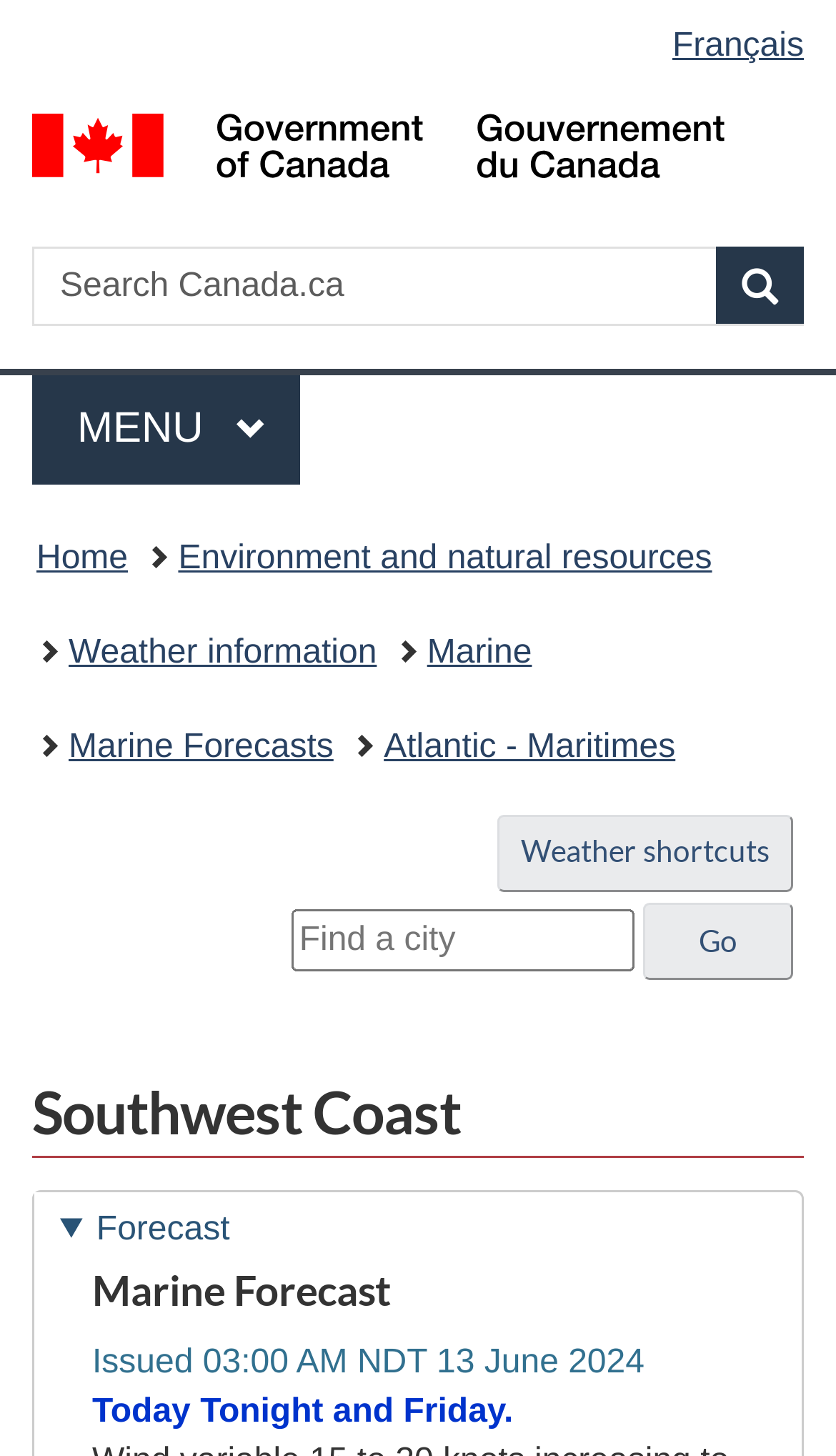What is the main category of the webpage?
Based on the visual, give a brief answer using one word or a short phrase.

Weather information